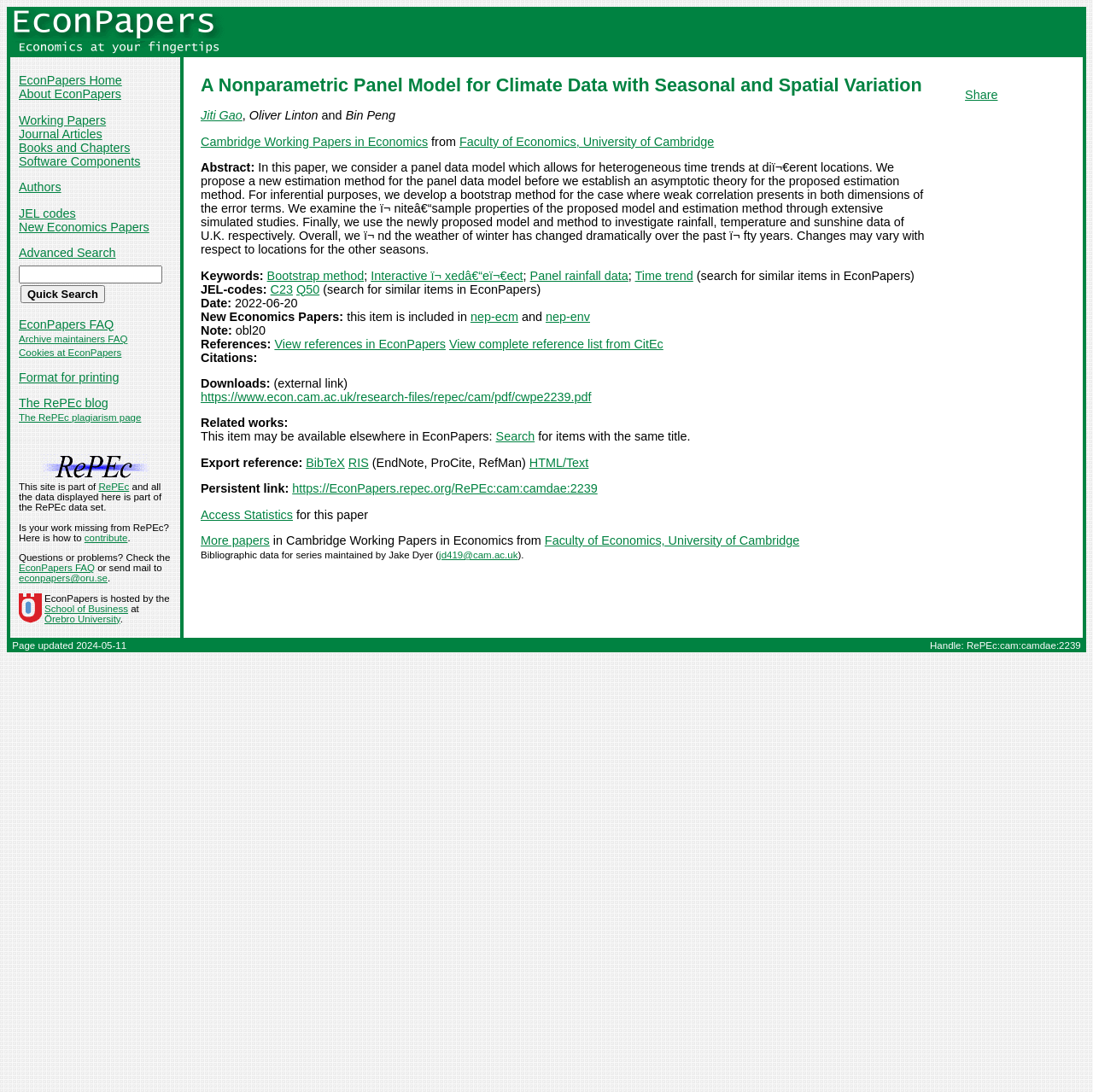Find the bounding box coordinates of the UI element according to this description: "name="ft"".

[0.017, 0.243, 0.148, 0.26]